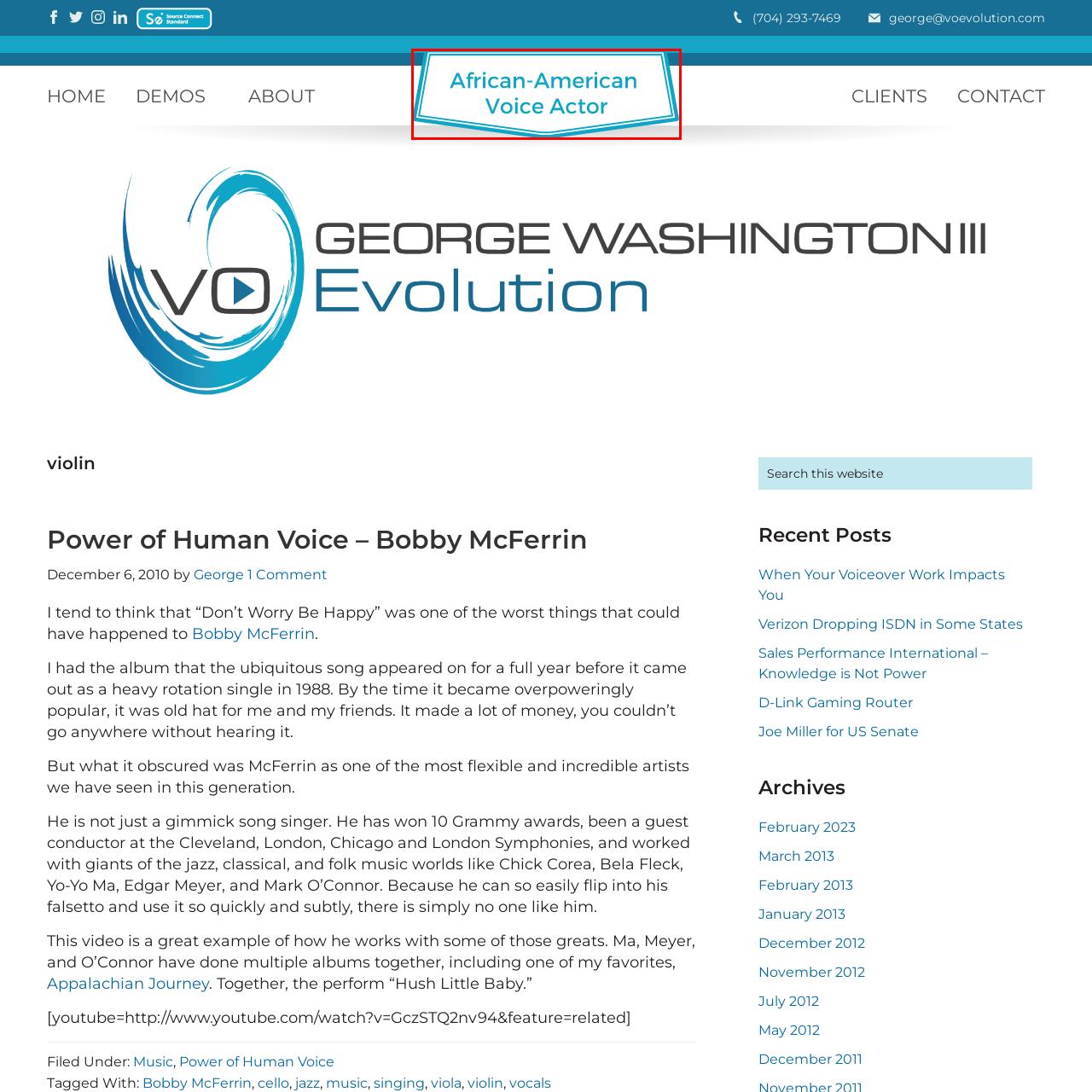Review the image segment marked with the grey border and deliver a thorough answer to the following question, based on the visual information provided: 
What is the shape of the design element?

The question inquires about the shape of the design element in the banner. The caption describes the design as including a ribbon-like shape, which implies that the answer is ribbon-like.